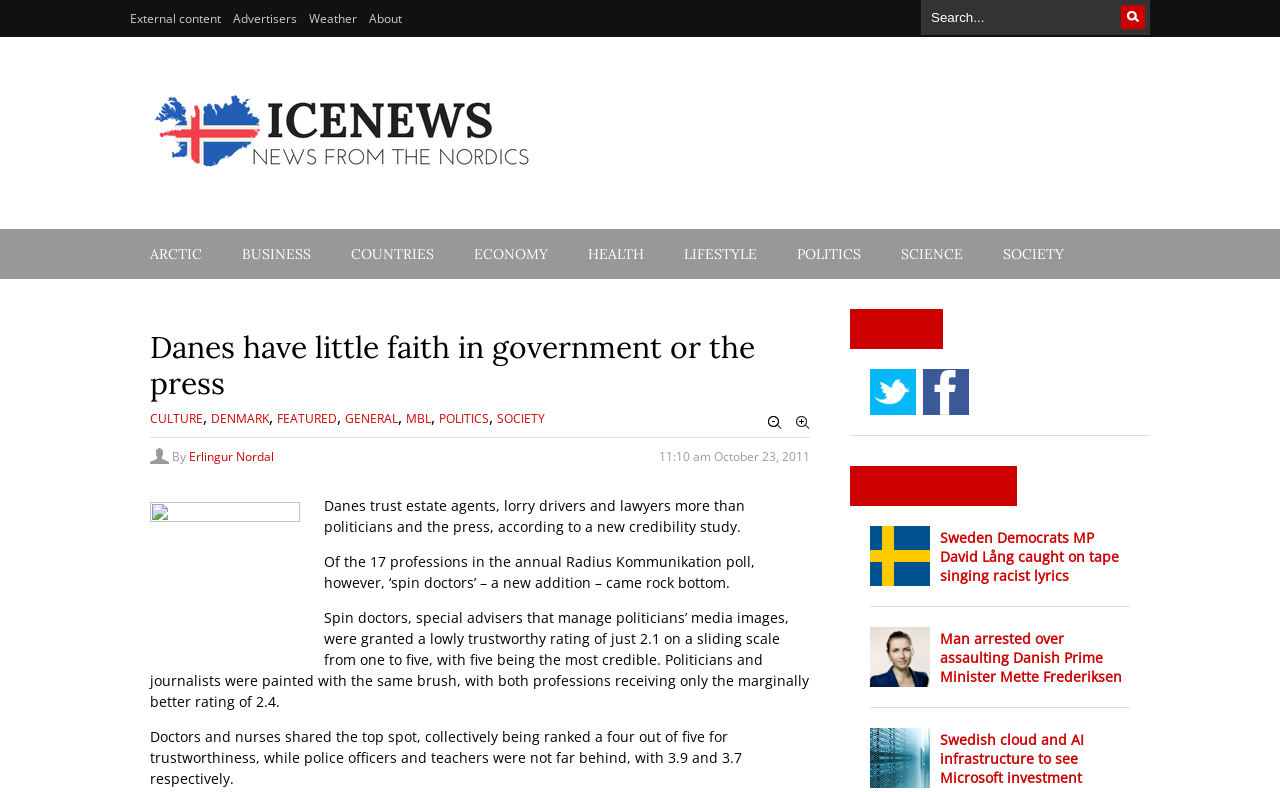Determine the bounding box coordinates for the HTML element described here: "Erlingur Nordal".

[0.148, 0.566, 0.214, 0.587]